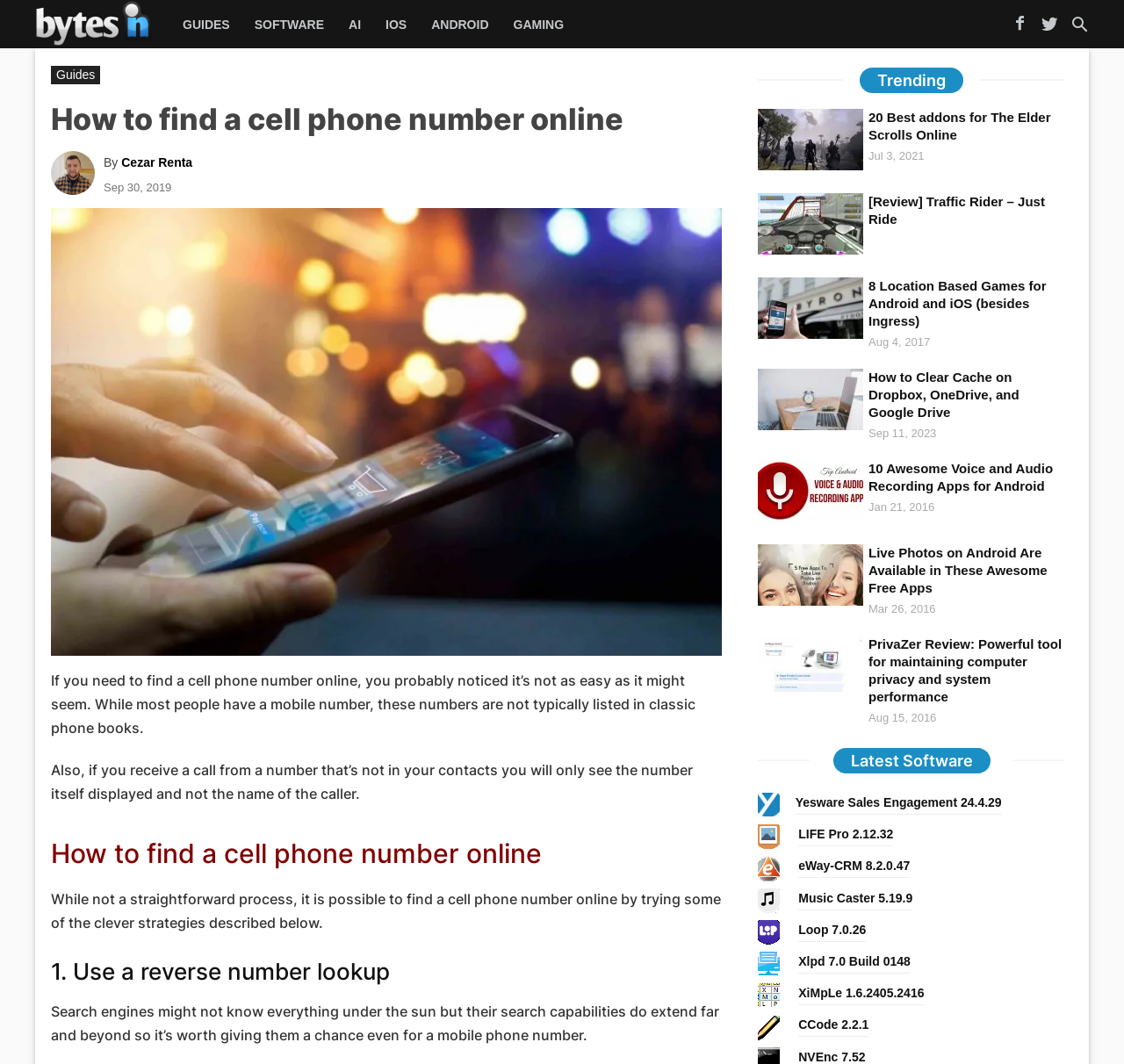Can you identify and provide the main heading of the webpage?

How to find a cell phone number online